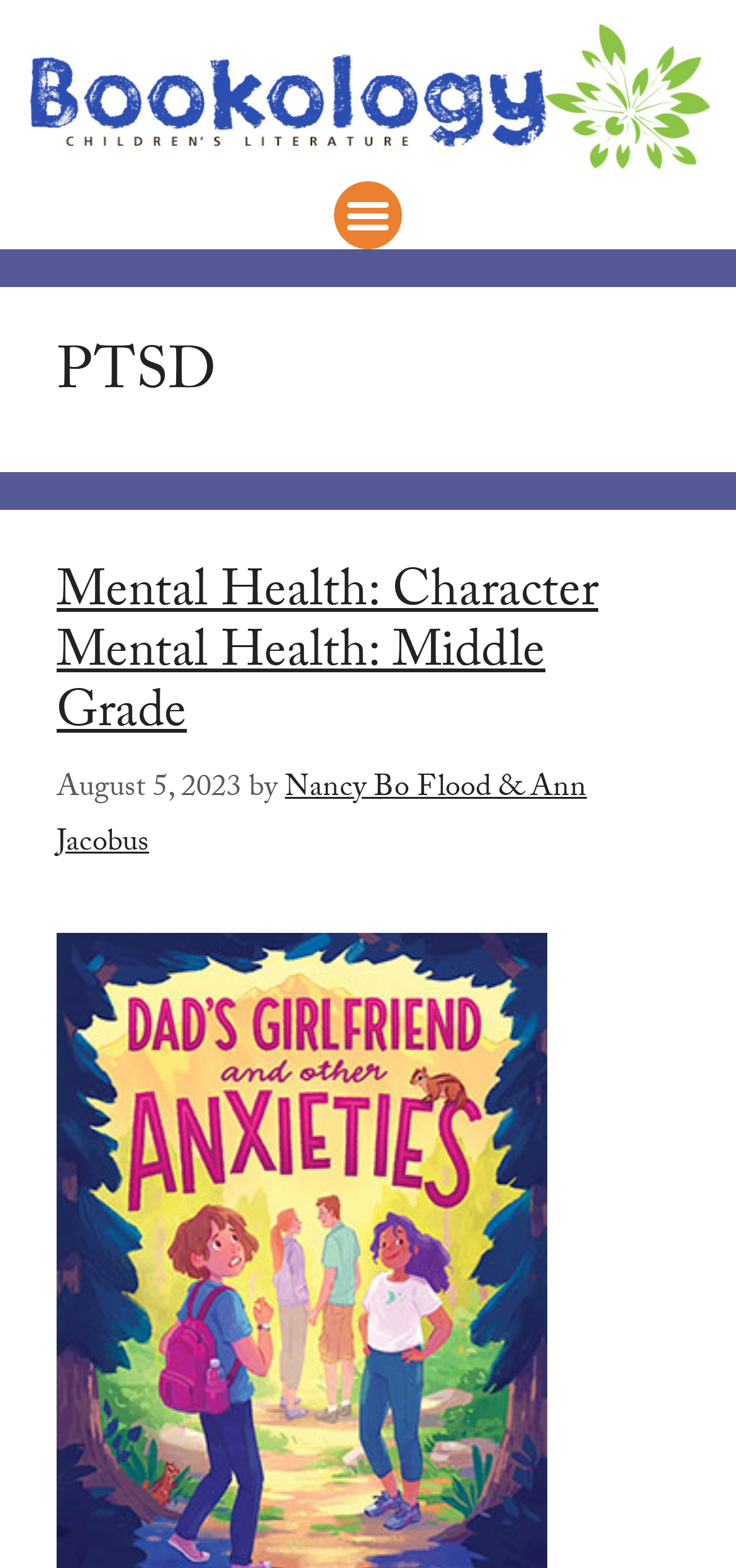Answer the question with a brief word or phrase:
What is the name of the magazine?

Bookology Magazine